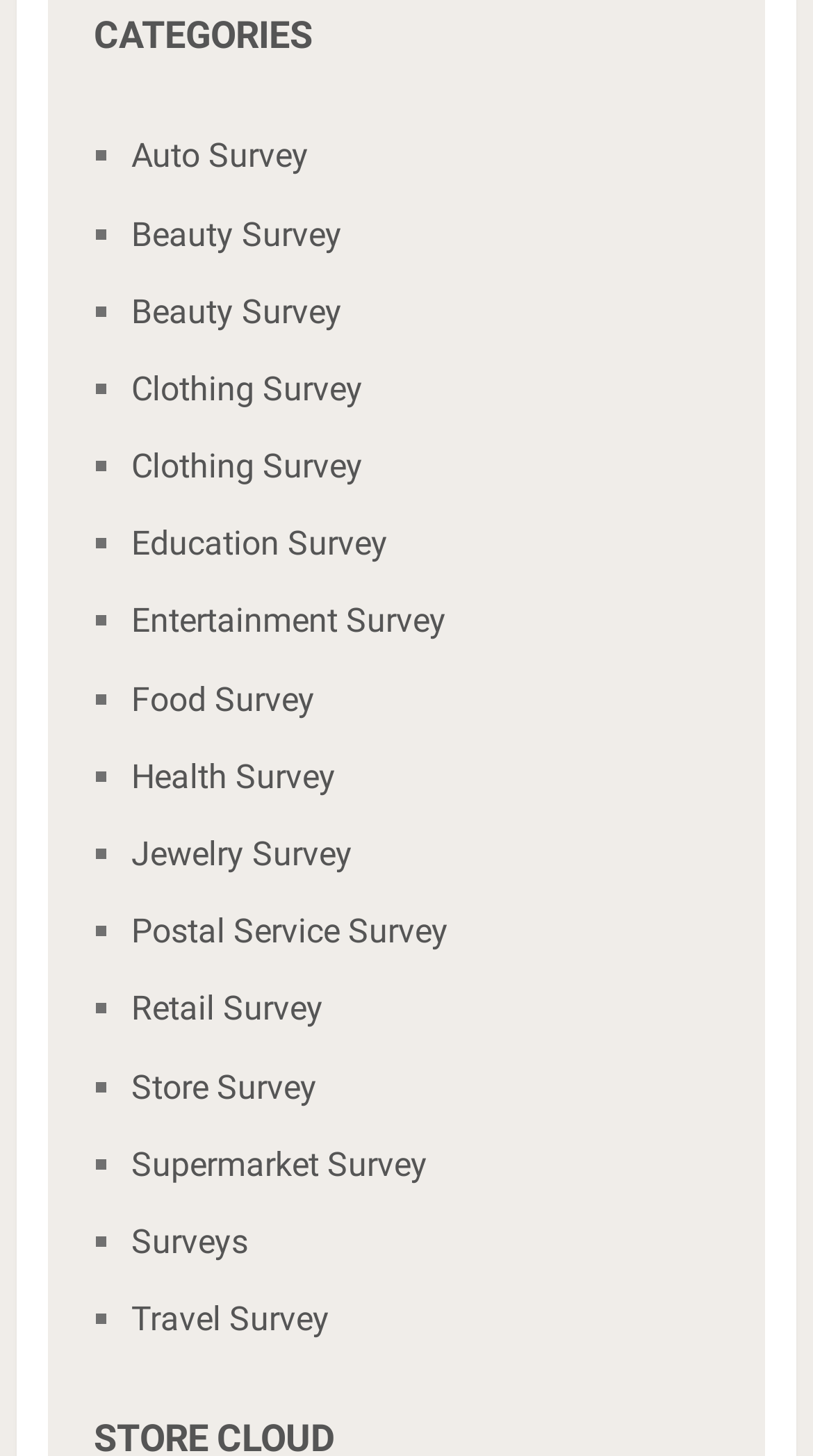Examine the image and give a thorough answer to the following question:
How many survey categories are listed?

I counted the number of links with different survey category names, and there are 18 of them, including Auto Survey, Beauty Survey, Clothing Survey, and so on.